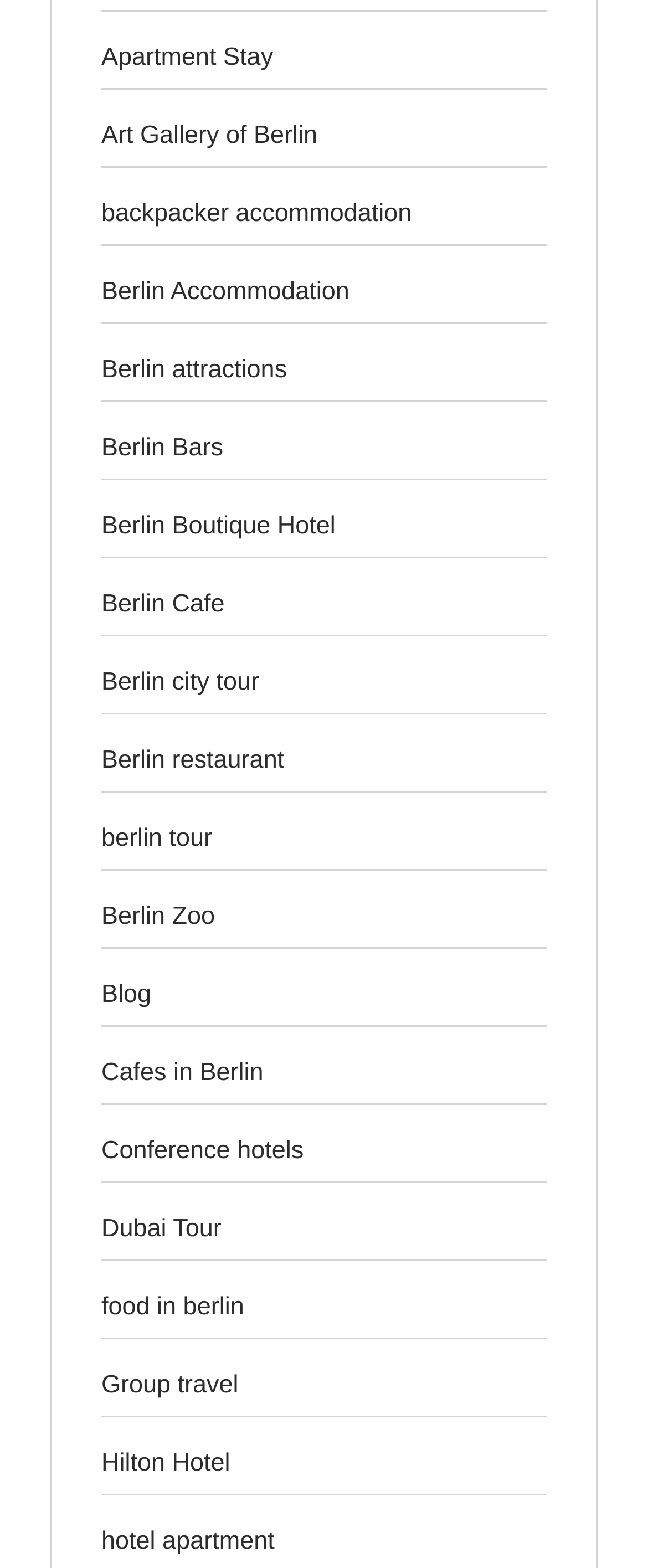Is there a link to a blog on the webpage?
Answer the question based on the image using a single word or a brief phrase.

Yes